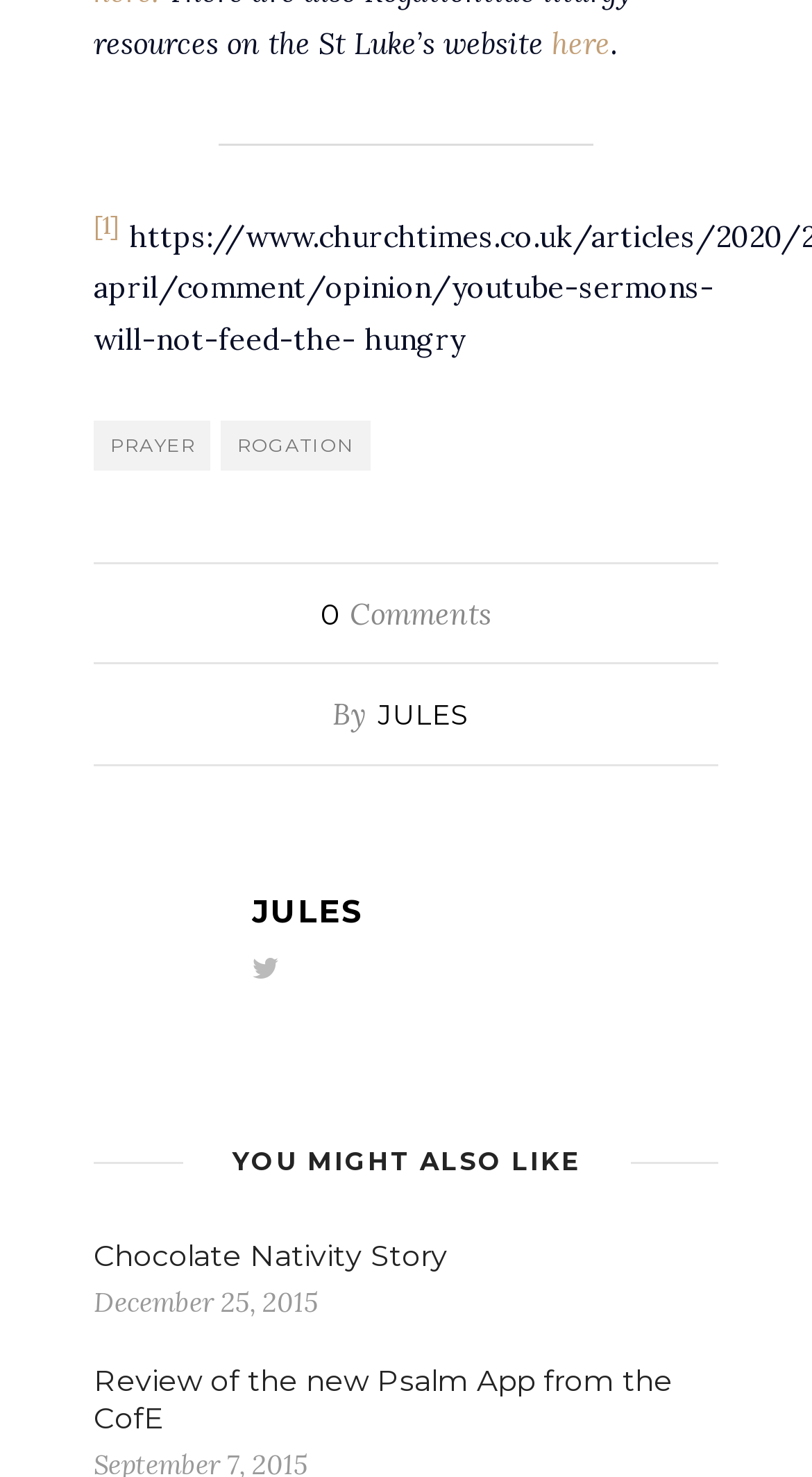Identify the coordinates of the bounding box for the element that must be clicked to accomplish the instruction: "visit the 'PRAYER' page".

[0.115, 0.285, 0.259, 0.319]